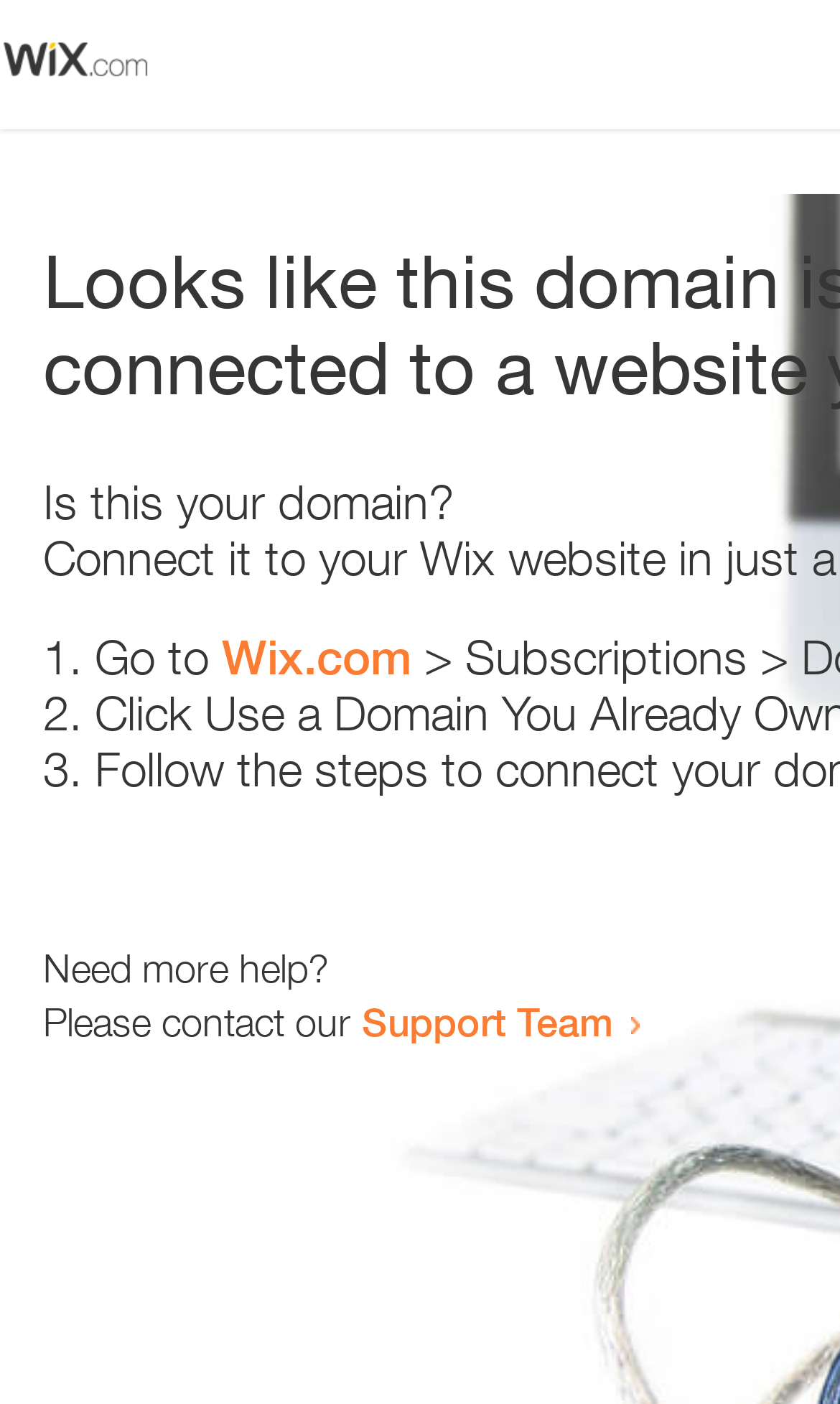What is the support team contact method?
Using the screenshot, give a one-word or short phrase answer.

Link